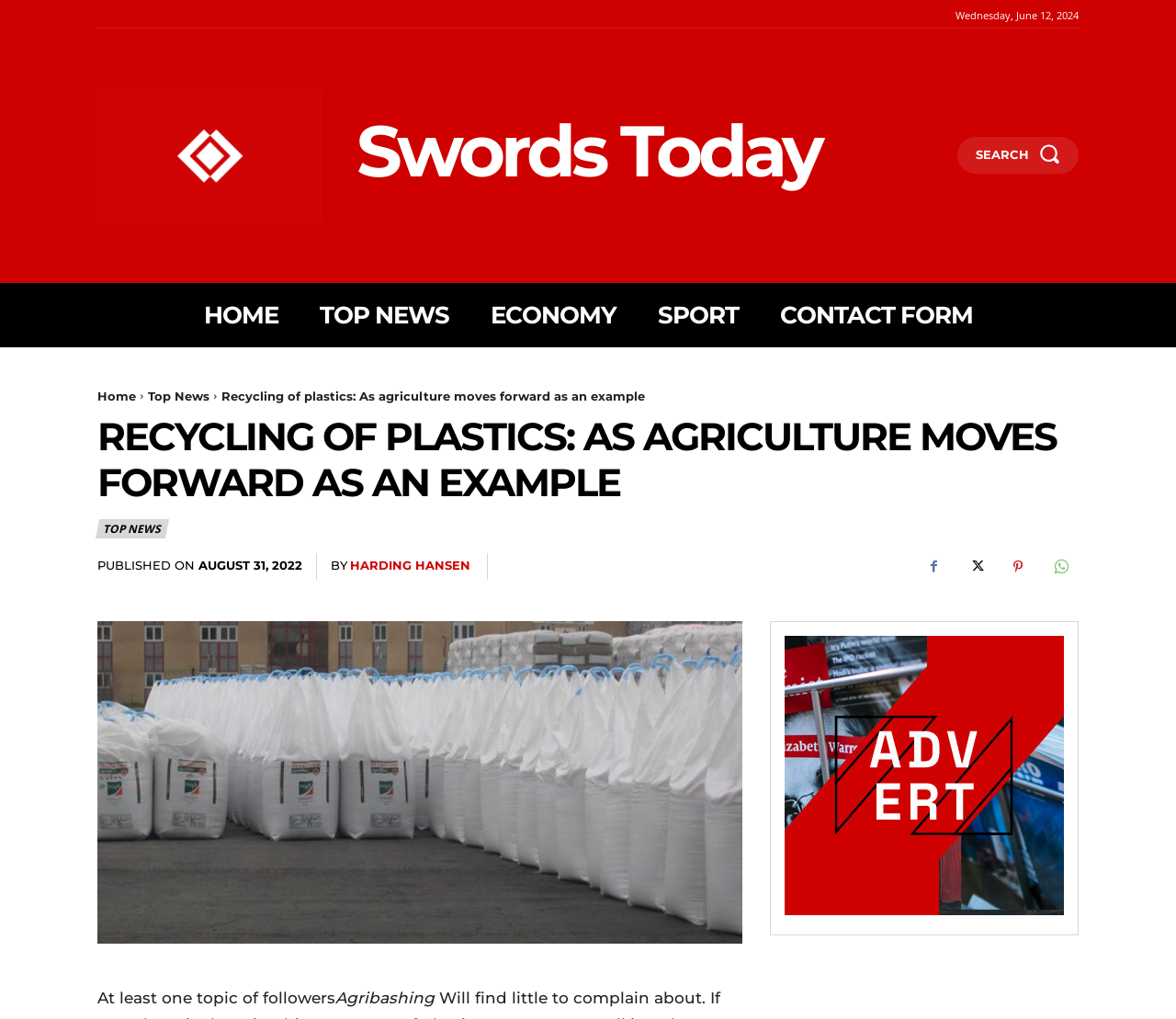What is the date of the article?
Please use the image to provide a one-word or short phrase answer.

August 31, 2022